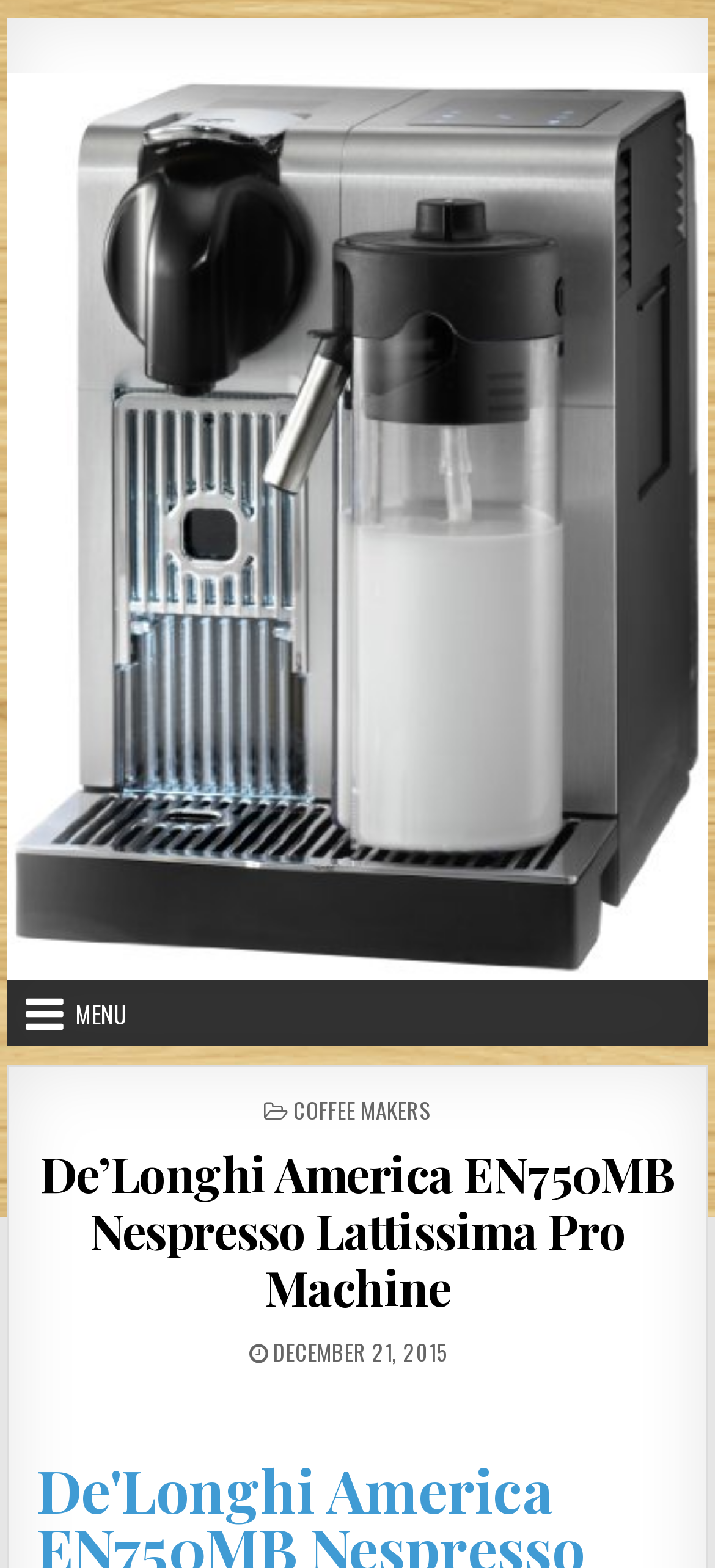Bounding box coordinates are to be given in the format (top-left x, top-left y, bottom-right x, bottom-right y). All values must be floating point numbers between 0 and 1. Provide the bounding box coordinate for the UI element described as: Menu

[0.01, 0.625, 0.202, 0.667]